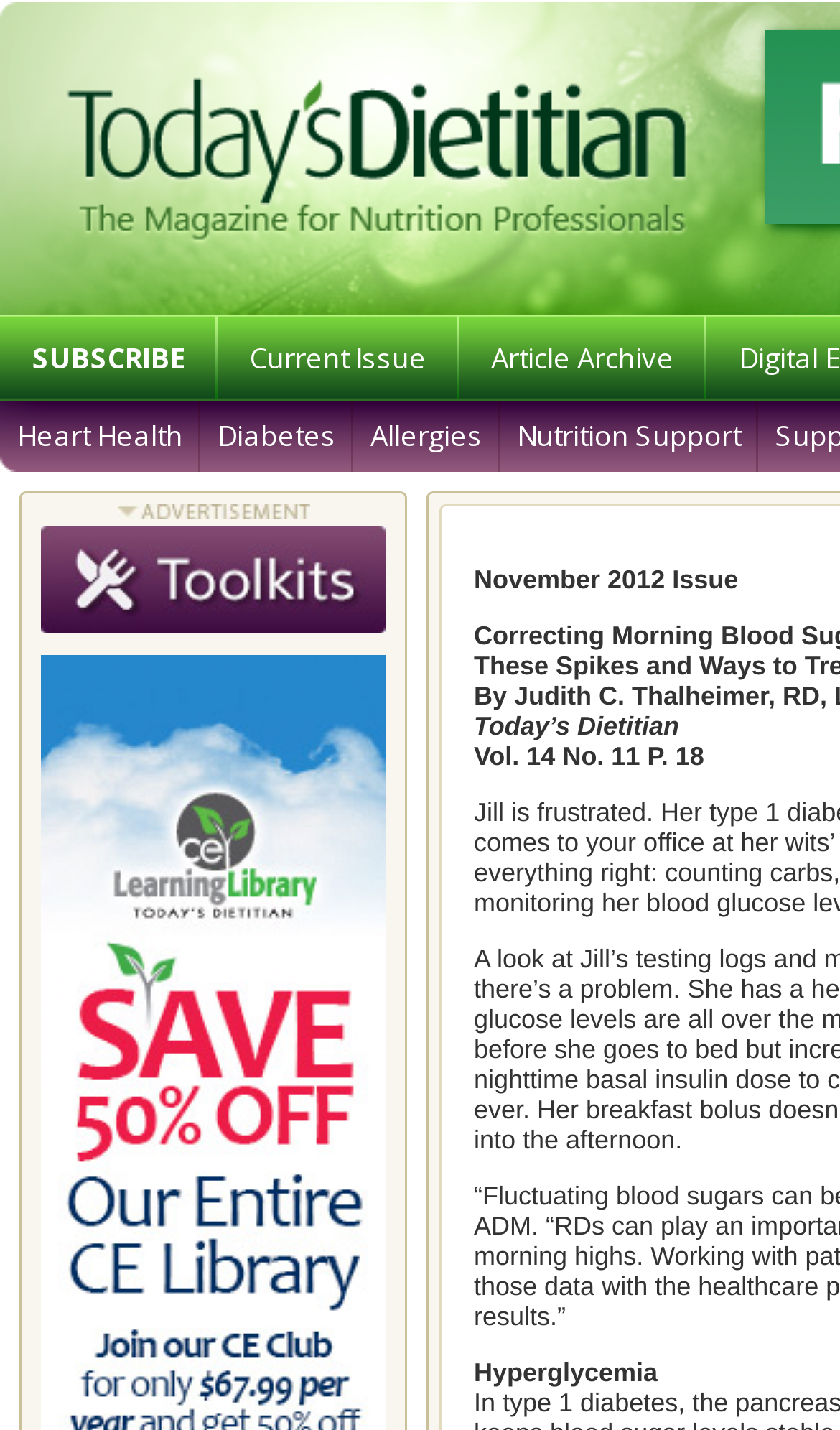Find the bounding box coordinates of the element I should click to carry out the following instruction: "Read the current issue".

[0.259, 0.22, 0.546, 0.28]